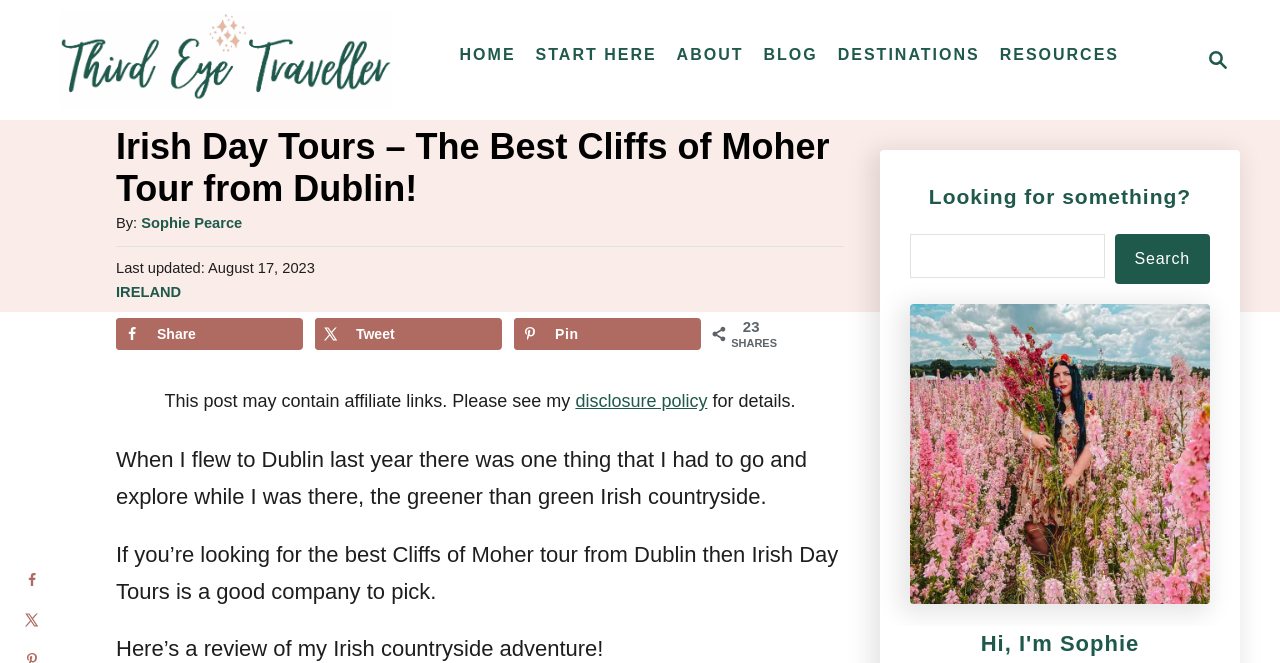What is the name of the author of this post?
Please provide a single word or phrase as your answer based on the image.

Sophie Pearce